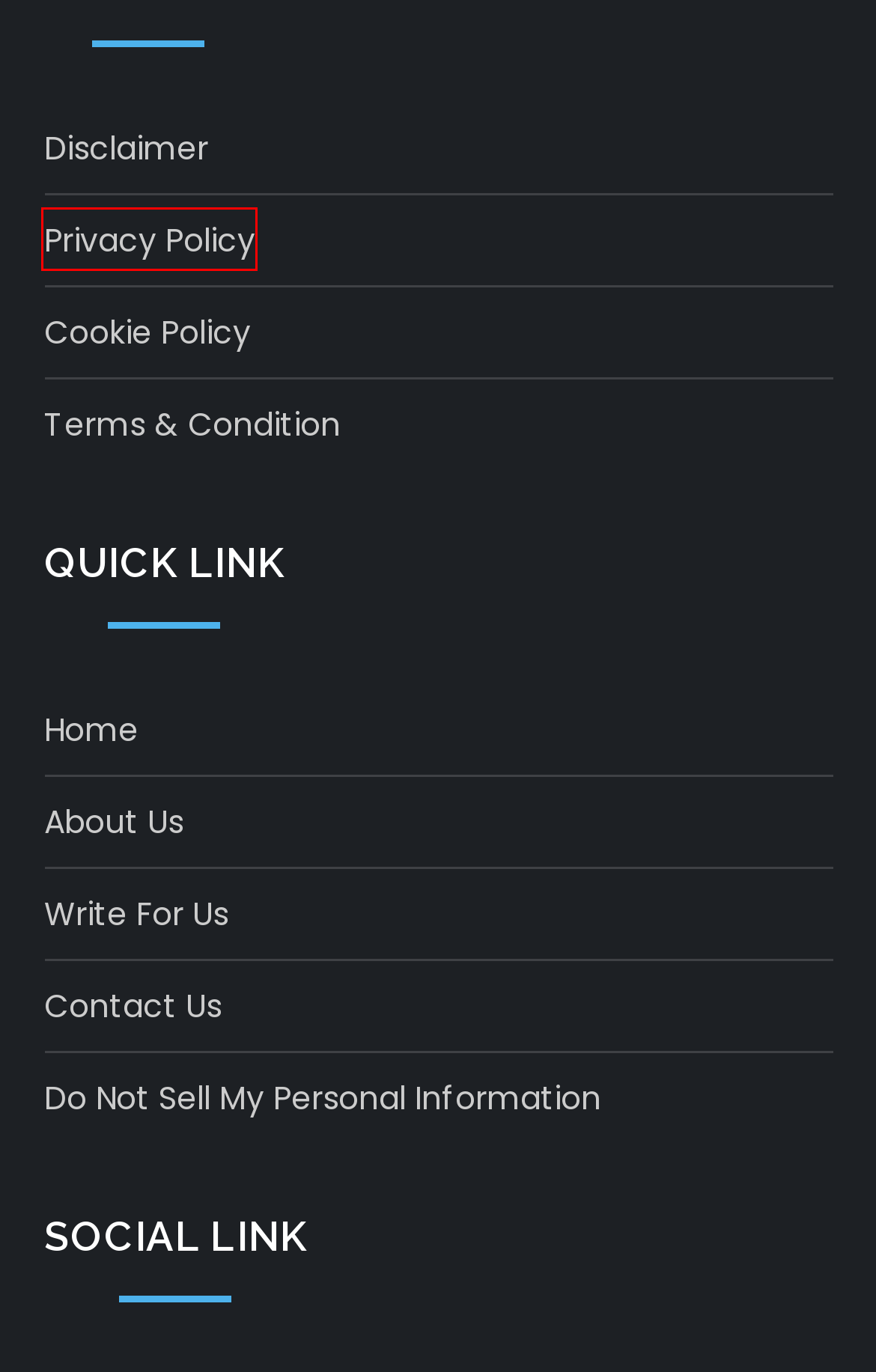Look at the given screenshot of a webpage with a red rectangle bounding box around a UI element. Pick the description that best matches the new webpage after clicking the element highlighted. The descriptions are:
A. Contact Us - florencetrust - Random News & Online Website Reviews
B. Cookie Policy - Check All Essential Points Here!
C. Terms & Condition - florencetrust - Random News & Online Website Reviews
D. Disclaimer - florencetrust - Random News & Online Website Reviews
E. Do Not Sell My Personal Information – Read Details Here
F. About Us - Florencetrust
G. Write For Us Guest Post - The Submission Guidelines!
H. Privacy Policy - florencetrust - Random News & Online Website Reviews

H